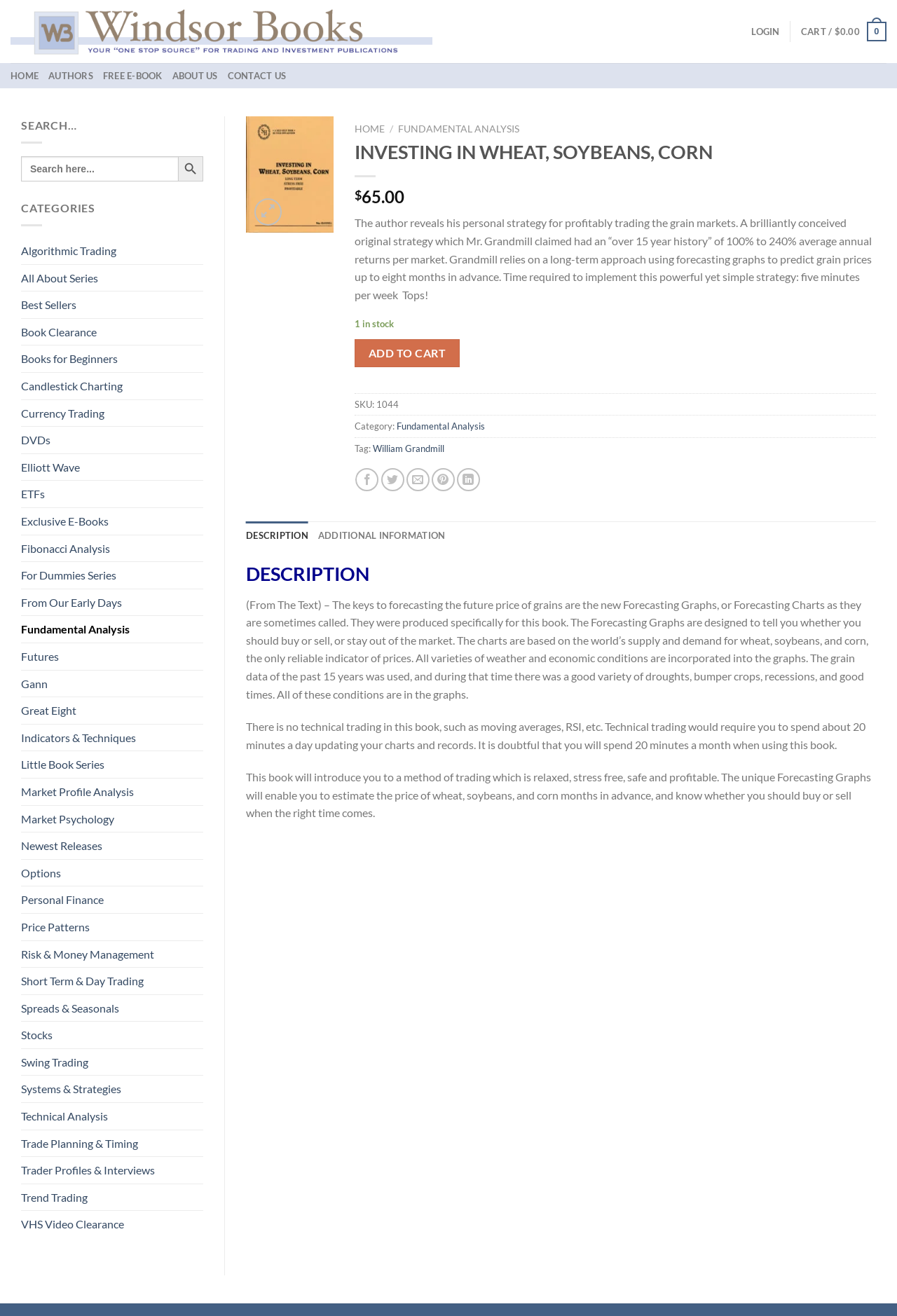Can you pinpoint the bounding box coordinates for the clickable element required for this instruction: "Click the Leaf Solutions logo"? The coordinates should be four float numbers between 0 and 1, i.e., [left, top, right, bottom].

None